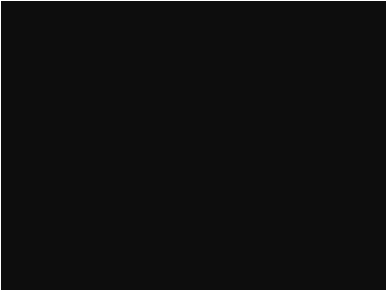What is the primary benefit of the SRAM EX-1 14T Sprocket?
Answer the question based on the image using a single word or a brief phrase.

Precision shifting and durability